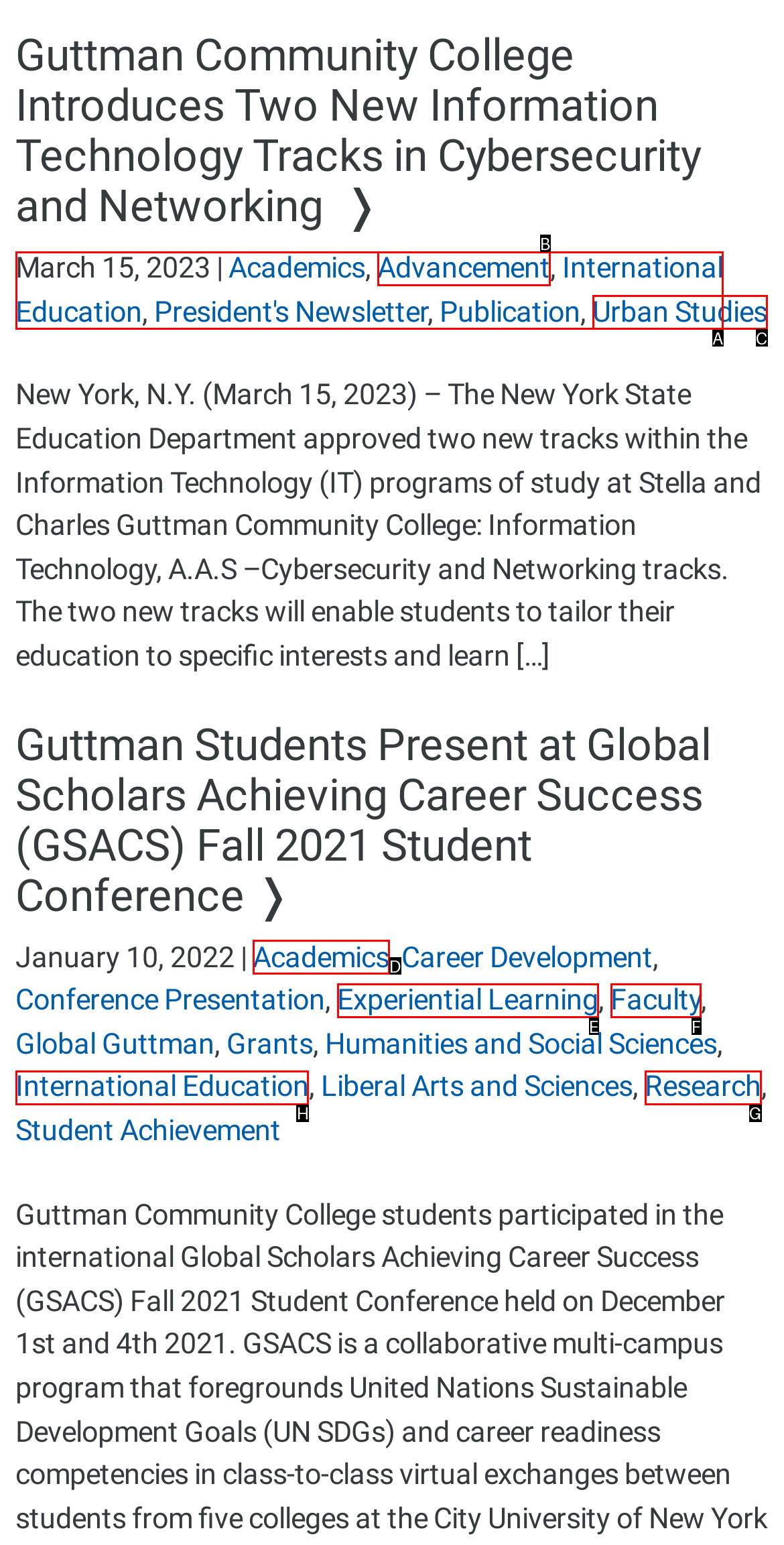Find the option you need to click to complete the following instruction: Contact us
Answer with the corresponding letter from the choices given directly.

None